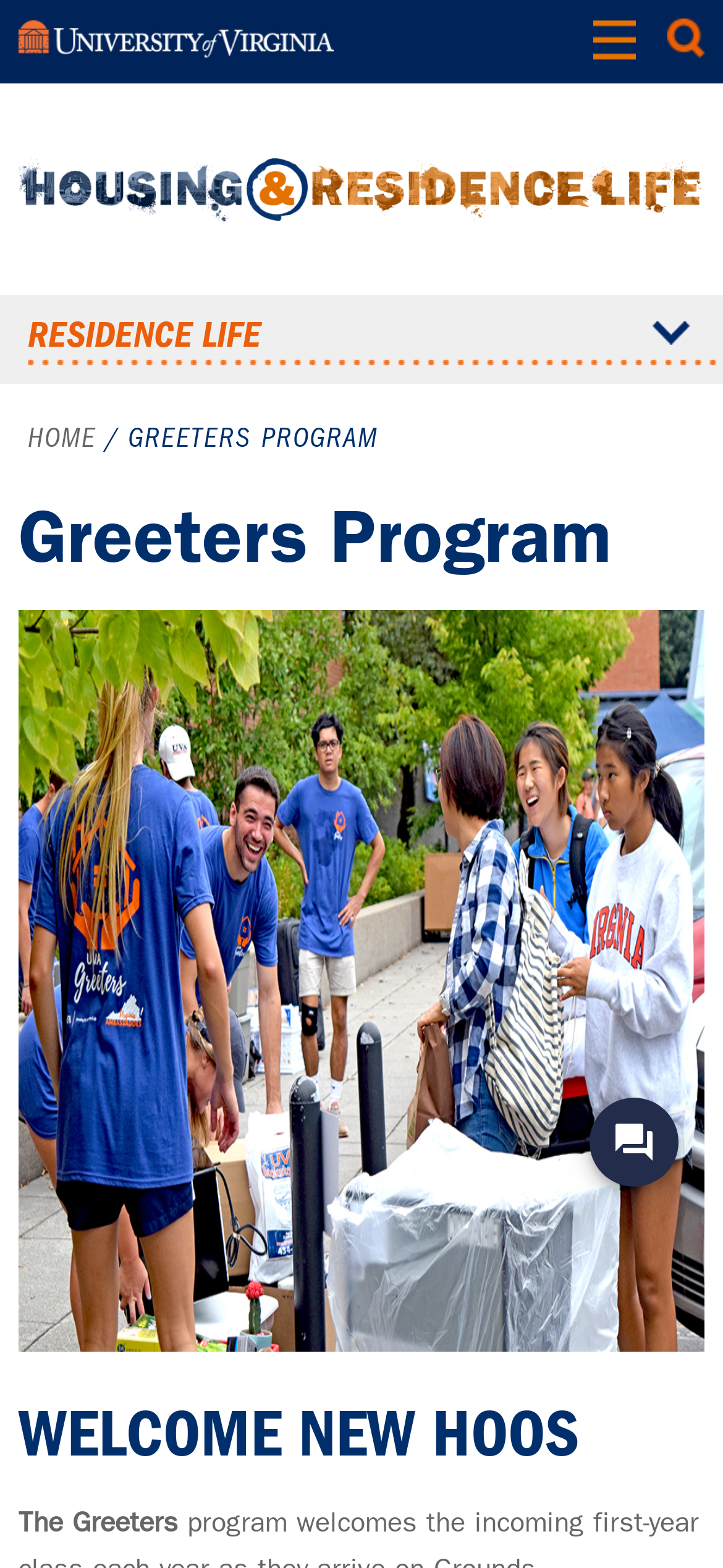Refer to the image and provide an in-depth answer to the question: 
What is the name of the university?

I found the answer by looking at the link element with the text 'University of Virginia' which is located at the top of the webpage, indicating that it is the name of the university.